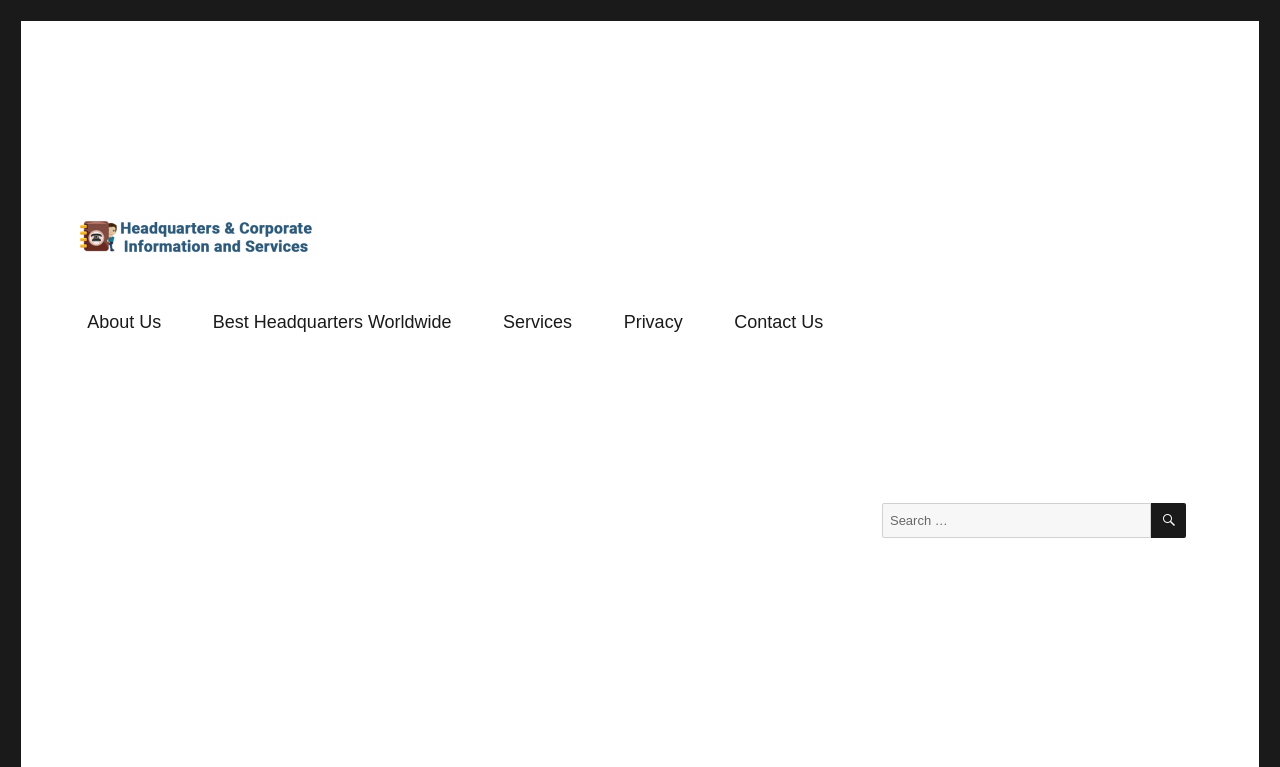Please identify the bounding box coordinates of the area that needs to be clicked to fulfill the following instruction: "Search for companies."

[0.689, 0.656, 0.899, 0.702]